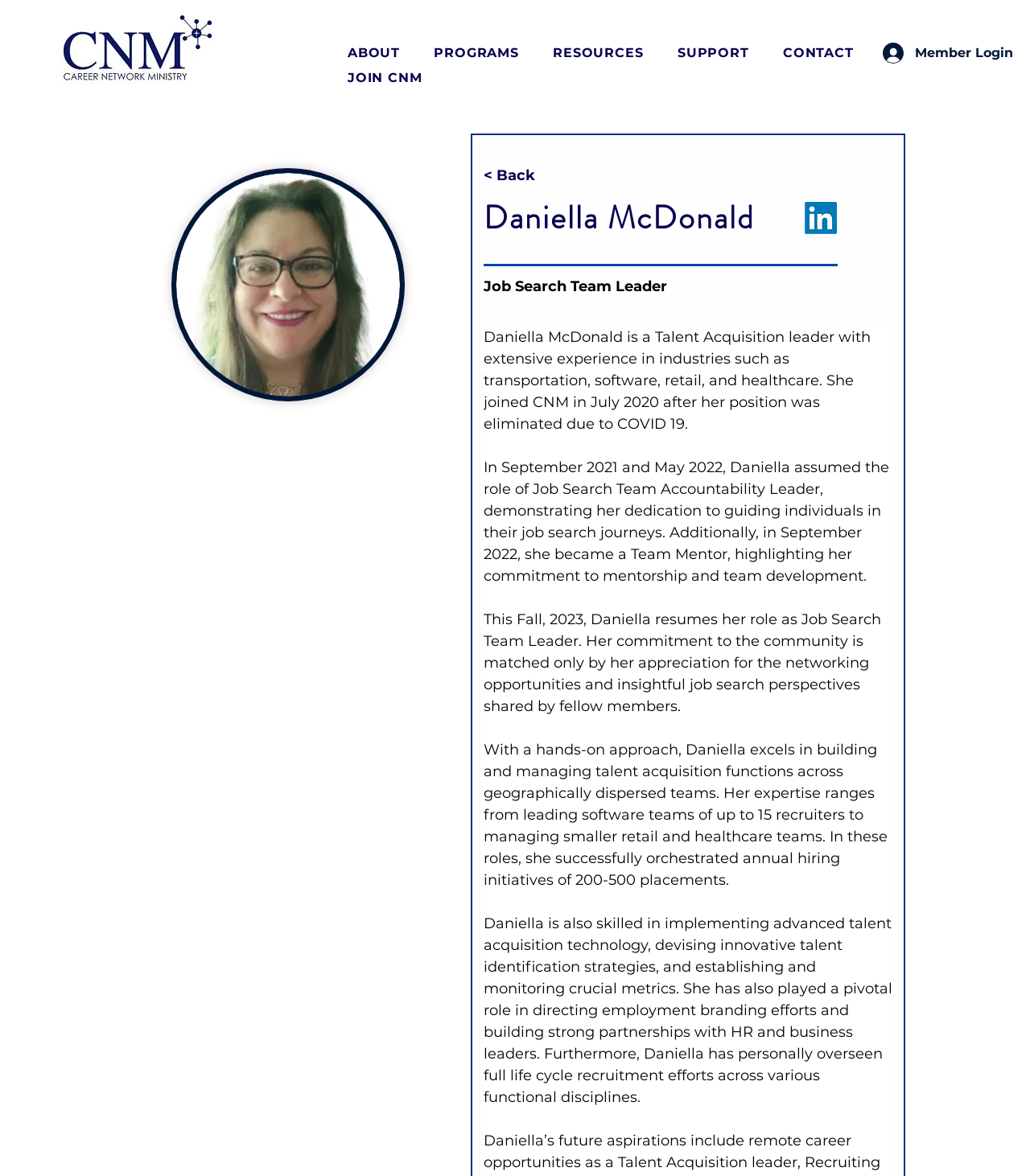Locate the bounding box coordinates of the clickable area needed to fulfill the instruction: "Click the ABOUT button".

[0.338, 0.036, 0.406, 0.053]